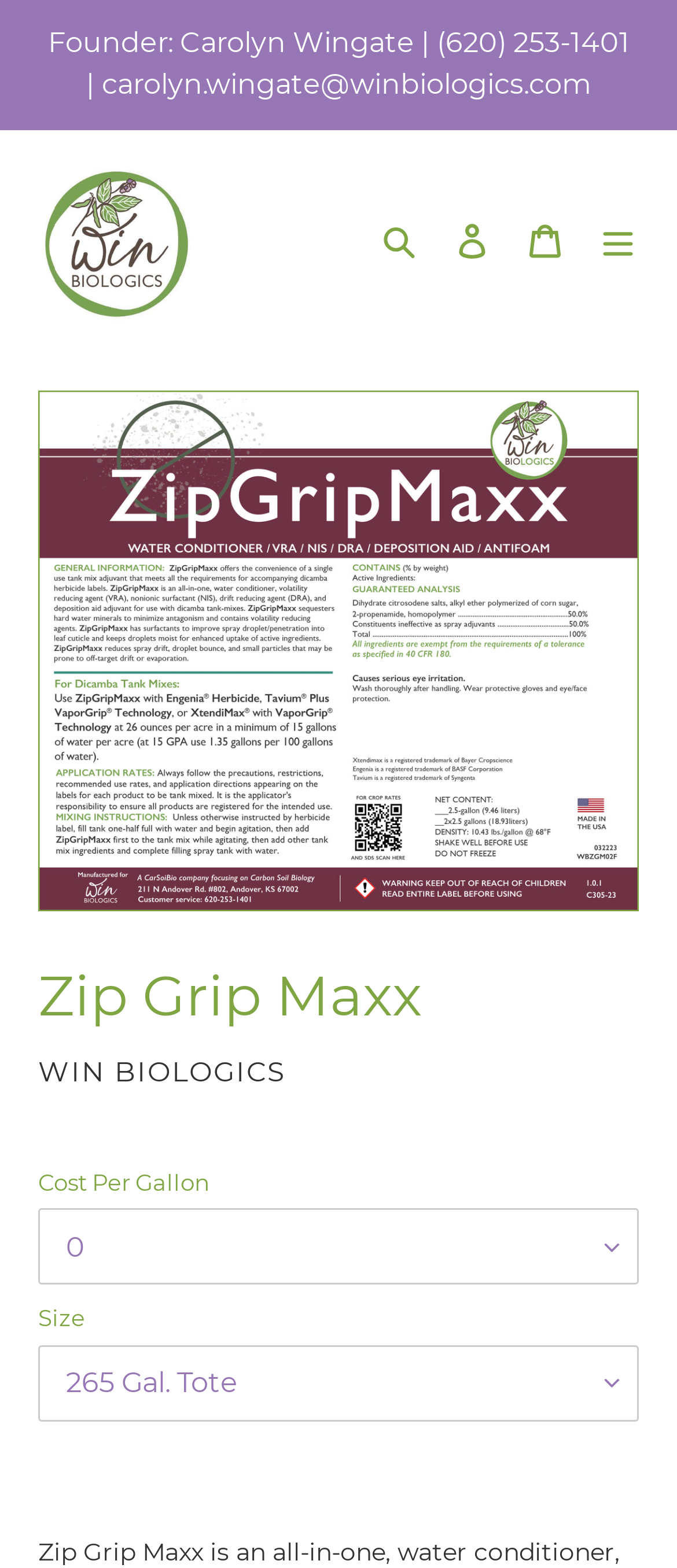What is the vendor of the product?
Please provide a comprehensive and detailed answer to the question.

The vendor of the product can be found in the description list detail element, which is 'WIN BIOLOGICS'. This information is provided in the product details section of the webpage.